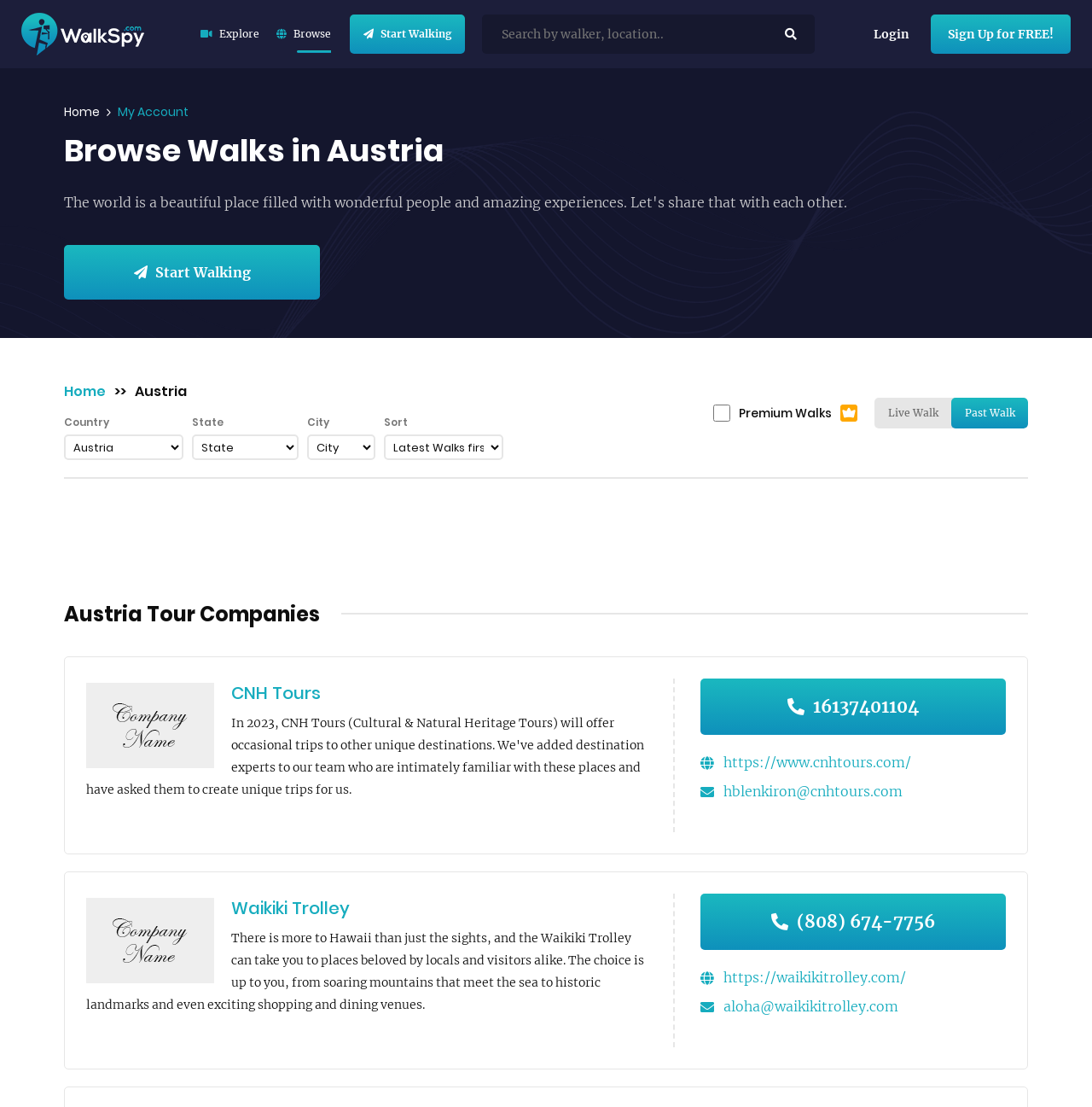Convey a detailed summary of the webpage, mentioning all key elements.

The webpage appears to be a platform for exploring and livestreaming walks in Austria. At the top left, there is a logo "WalkSpy" with a link to the homepage. Next to it, there are navigation links "Explore", "Browse", and "Start Walking". A search bar is located on the top right, allowing users to search for walks by walker, location, or other criteria.

Below the search bar, there are links to "Login" and "Sign Up for FREE!" on the top right corner. The main content area is divided into two sections. The left section has a heading "Browse Walks in Austria" and provides filters to narrow down the search results by country, state, city, and sort order. There is also a checkbox to show only premium walks.

The right section displays a list of tour companies in Austria, including CNH Tours and Waikiki Trolley. Each company has a brief description, contact information, and links to their website and email. The Waikiki Trolley section has a longer description of their services and attractions.

Throughout the page, there are multiple links to "Start Walking", "Home", and "Live Walk" or "Past Walk", suggesting that users can easily navigate between different sections of the platform. Overall, the webpage is designed to facilitate exploration and discovery of walks in Austria, with a focus on livestreaming and community engagement.